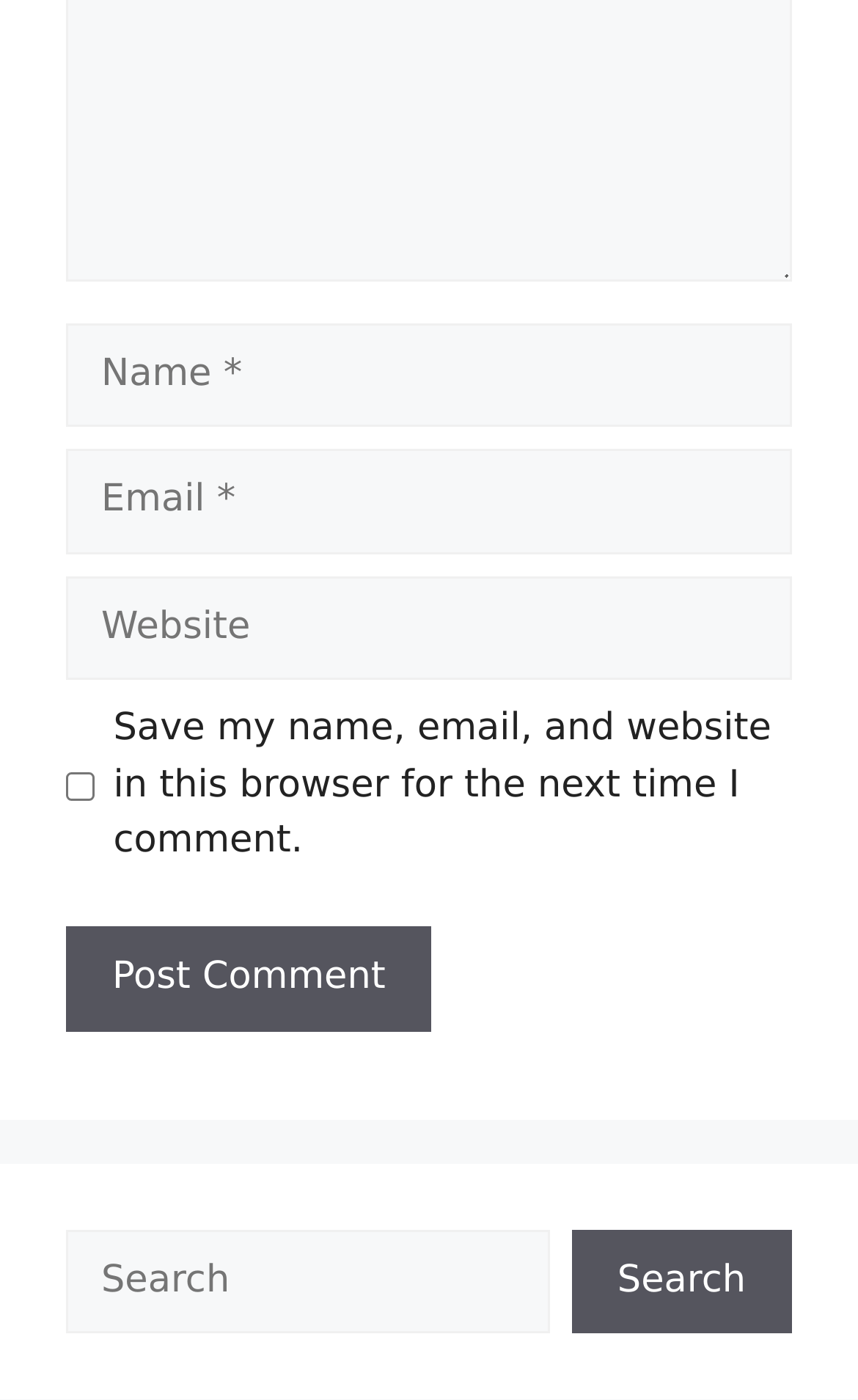Please provide the bounding box coordinates in the format (top-left x, top-left y, bottom-right x, bottom-right y). Remember, all values are floating point numbers between 0 and 1. What is the bounding box coordinate of the region described as: parent_node: Comment name="email" placeholder="Email *"

[0.077, 0.321, 0.923, 0.396]